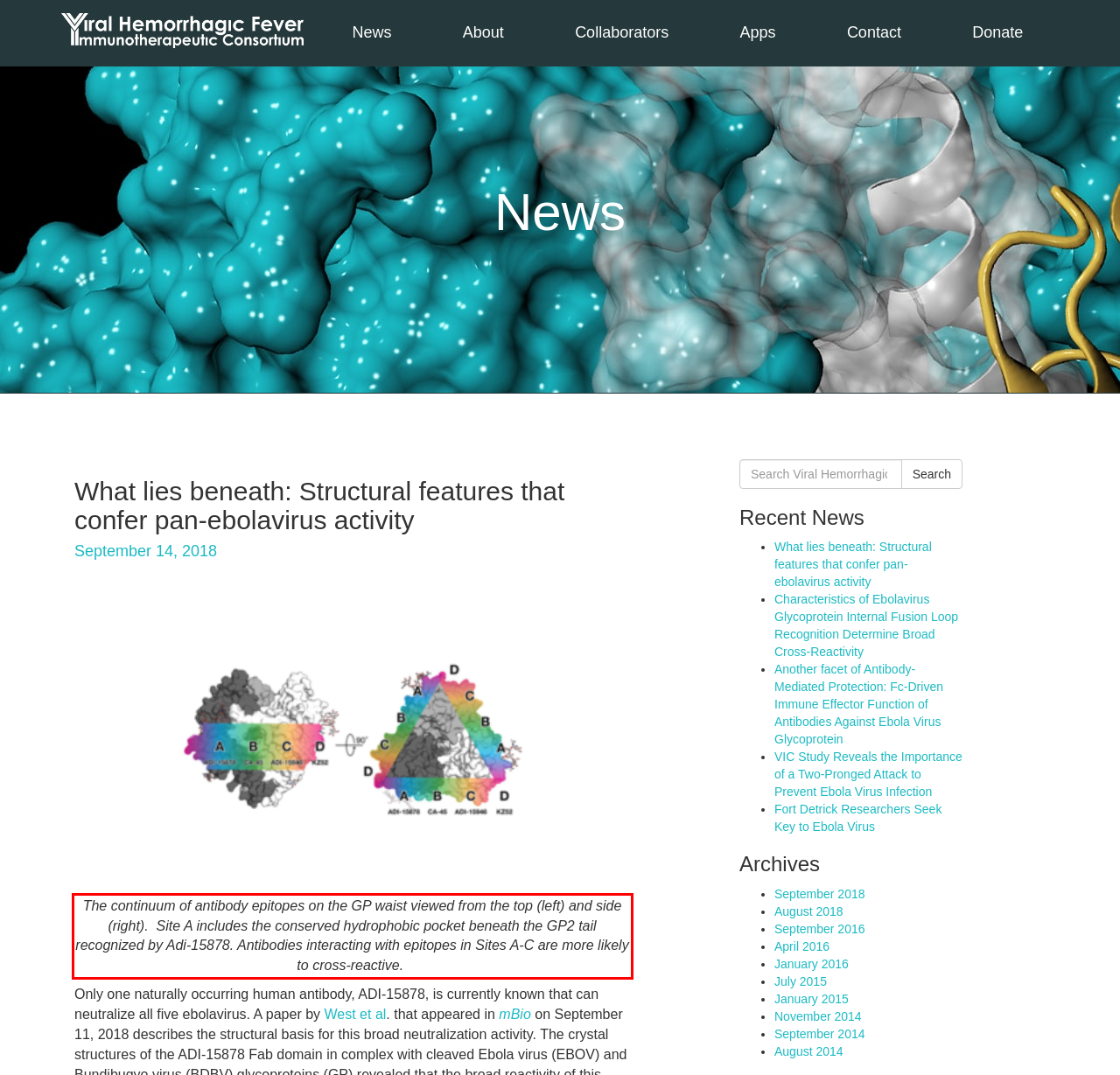Please examine the screenshot of the webpage and read the text present within the red rectangle bounding box.

The continuum of antibody epitopes on the GP waist viewed from the top (left) and side (right). Site A includes the conserved hydrophobic pocket beneath the GP2 tail recognized by Adi-15878. Antibodies interacting with epitopes in Sites A-C are more likely to cross-reactive.